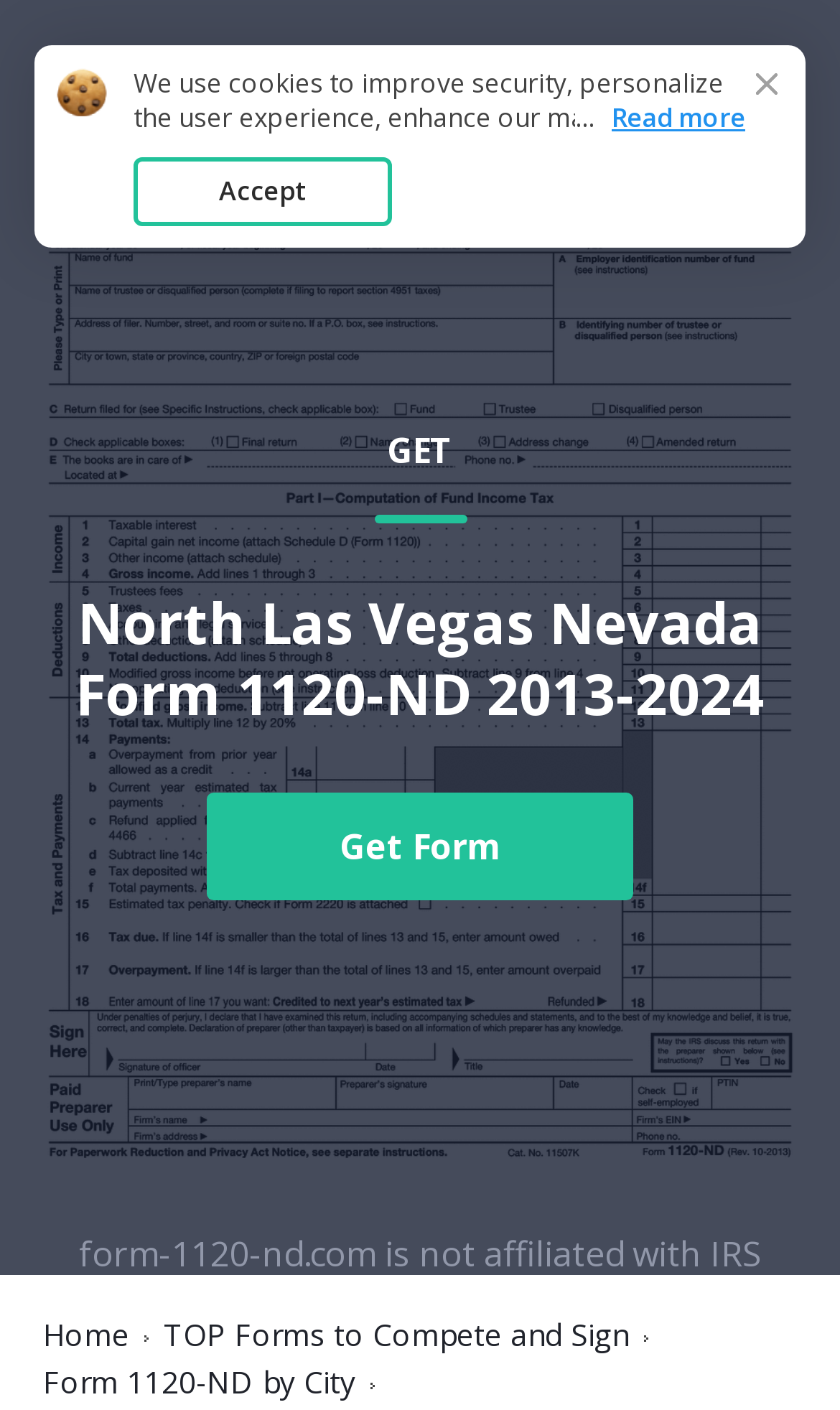Please identify the primary heading on the webpage and return its text.

North Las Vegas Nevada Form 1120-ND 2013-2024